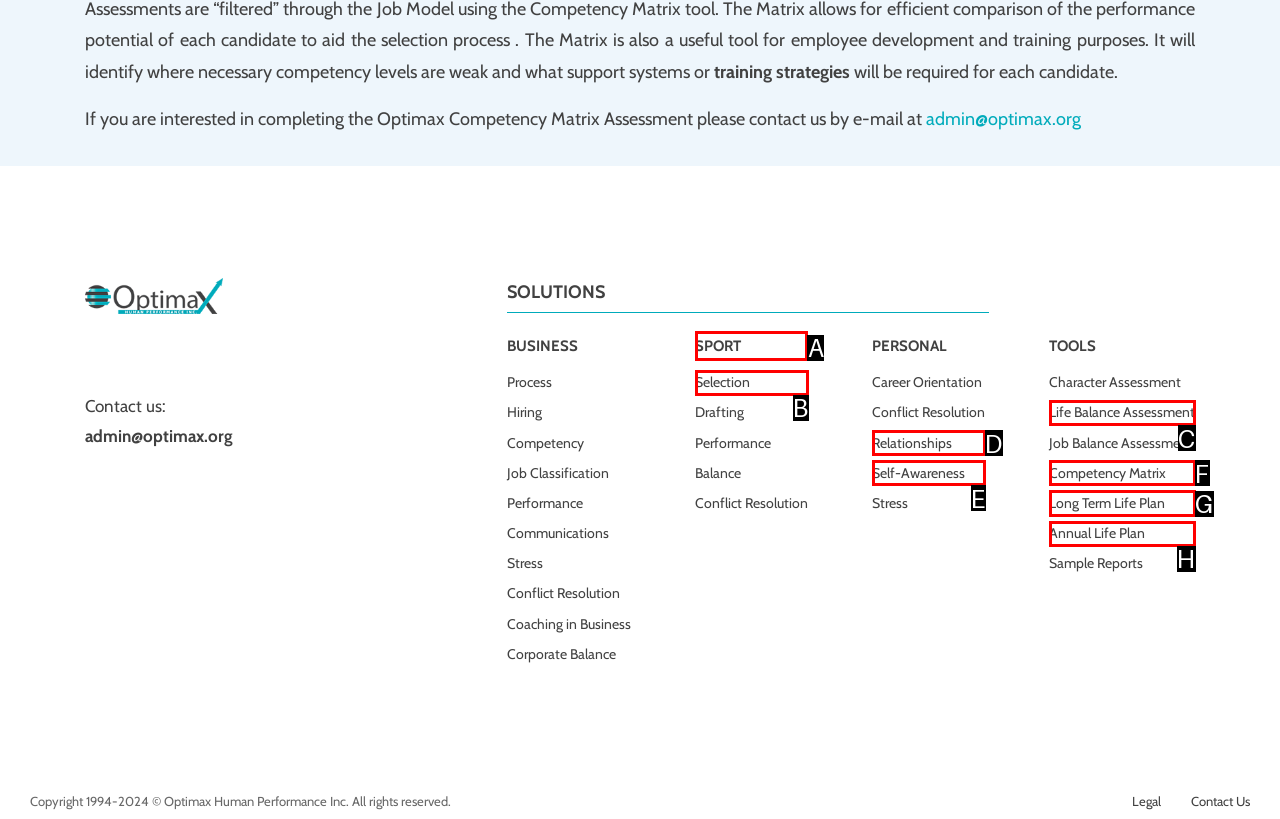Identify the correct lettered option to click in order to perform this task: Go to the SPORT page. Respond with the letter.

A